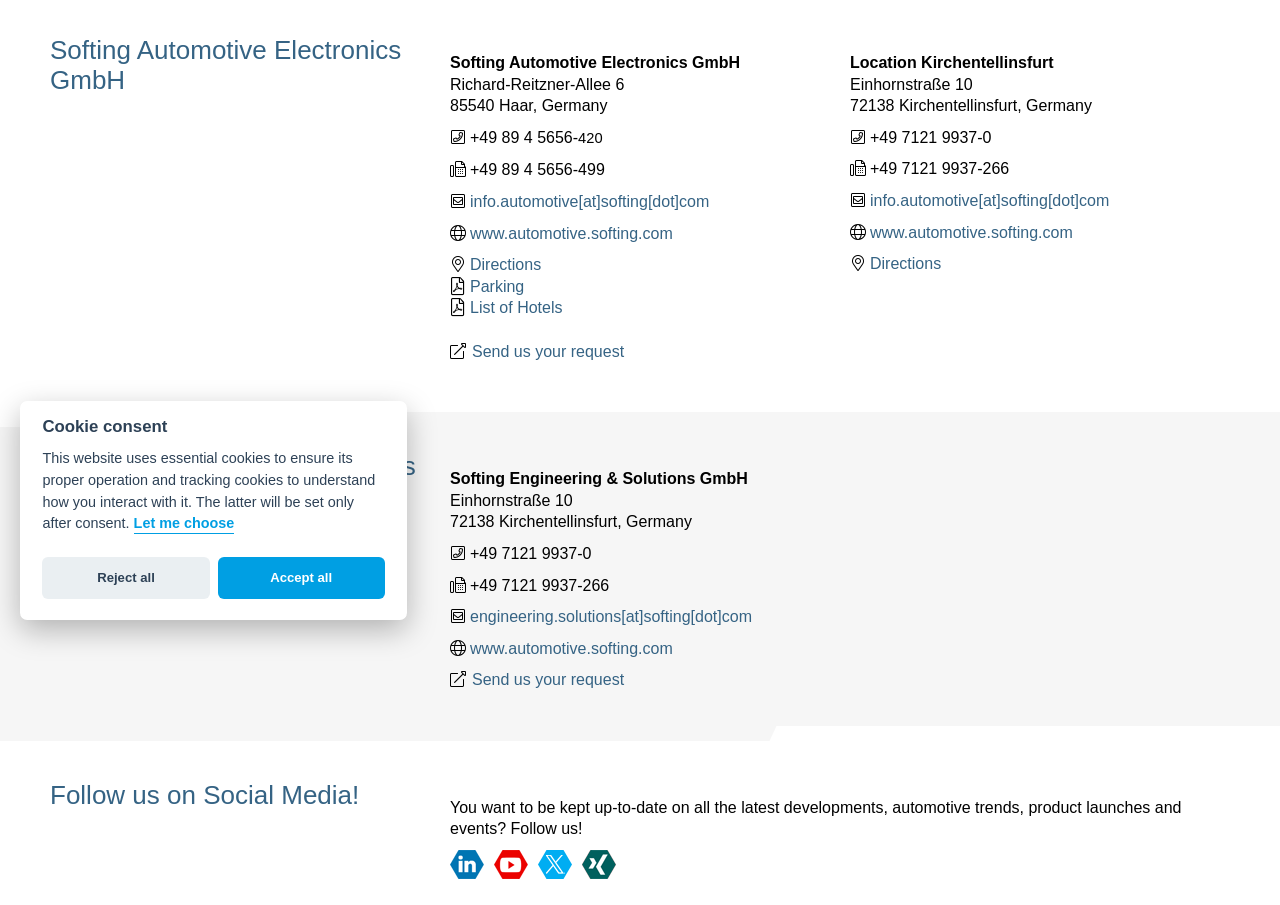Find the bounding box coordinates for the element described here: "title="Softing Automotive on YouTube"".

[0.386, 0.939, 0.413, 0.971]